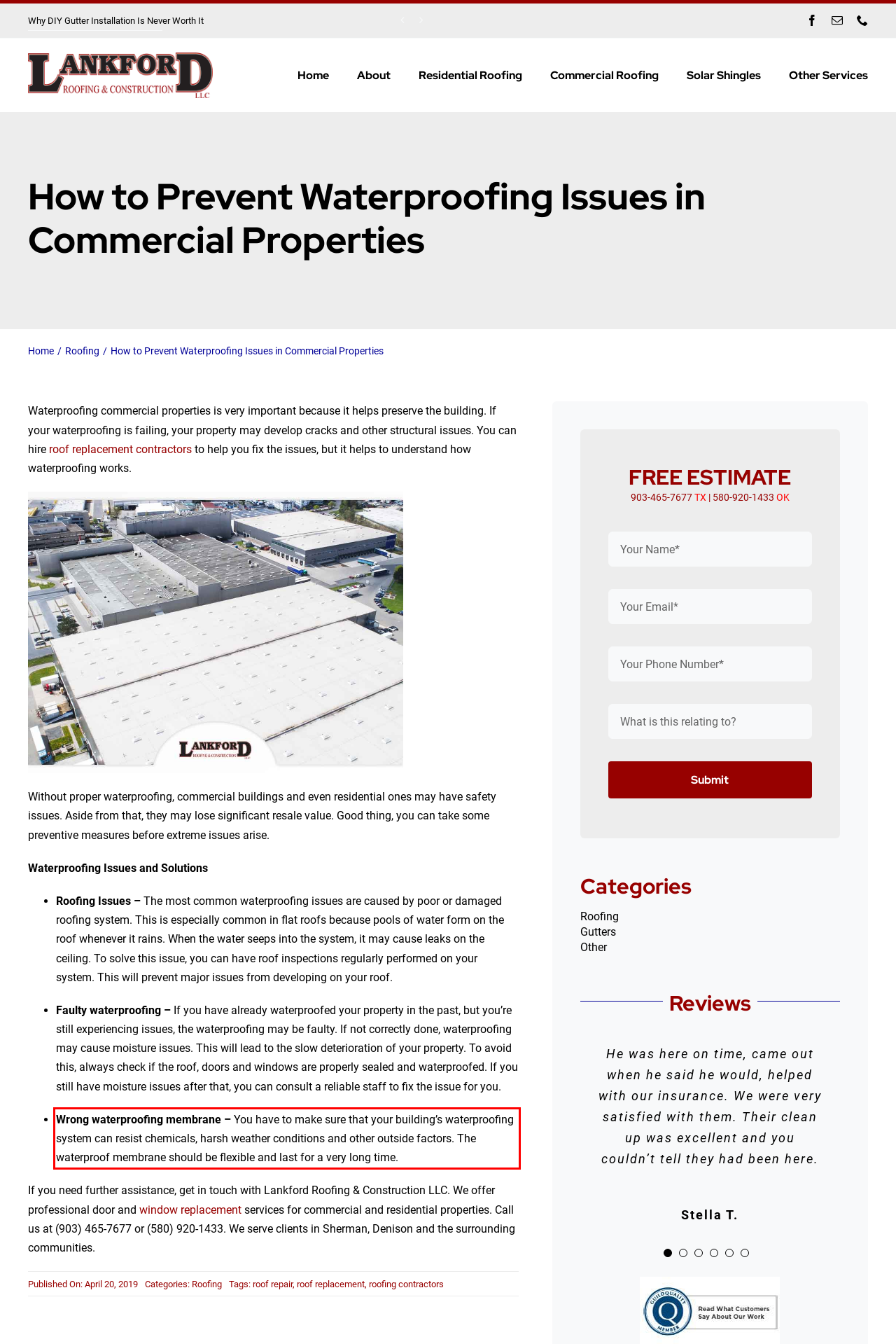Examine the screenshot of the webpage, locate the red bounding box, and perform OCR to extract the text contained within it.

Wrong waterproofing membrane – You have to make sure that your building’s waterproofing system can resist chemicals, harsh weather conditions and other outside factors. The waterproof membrane should be flexible and last for a very long time.